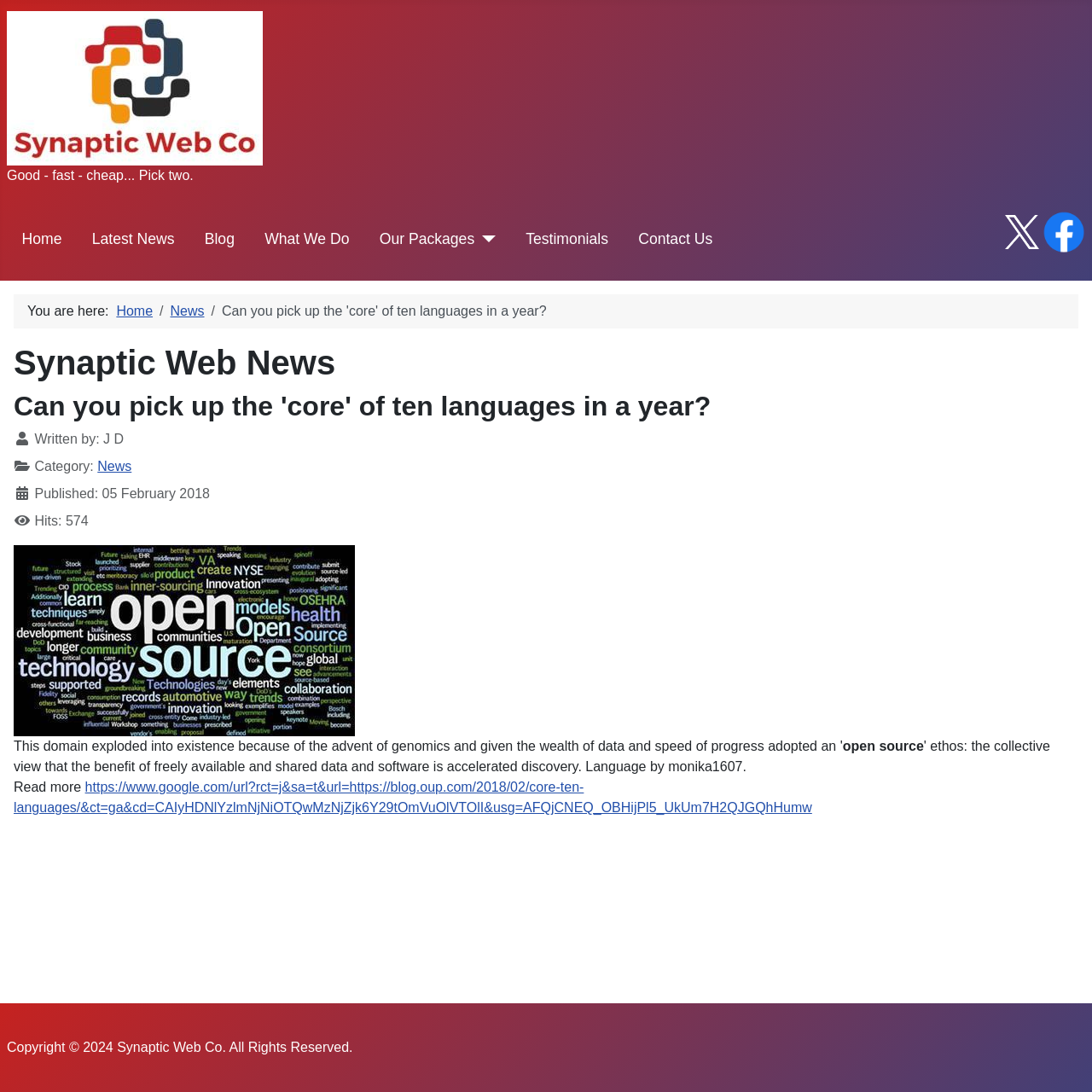Find the bounding box coordinates of the element you need to click on to perform this action: 'Visit the 'Latest News' page'. The coordinates should be represented by four float values between 0 and 1, in the format [left, top, right, bottom].

[0.084, 0.208, 0.16, 0.229]